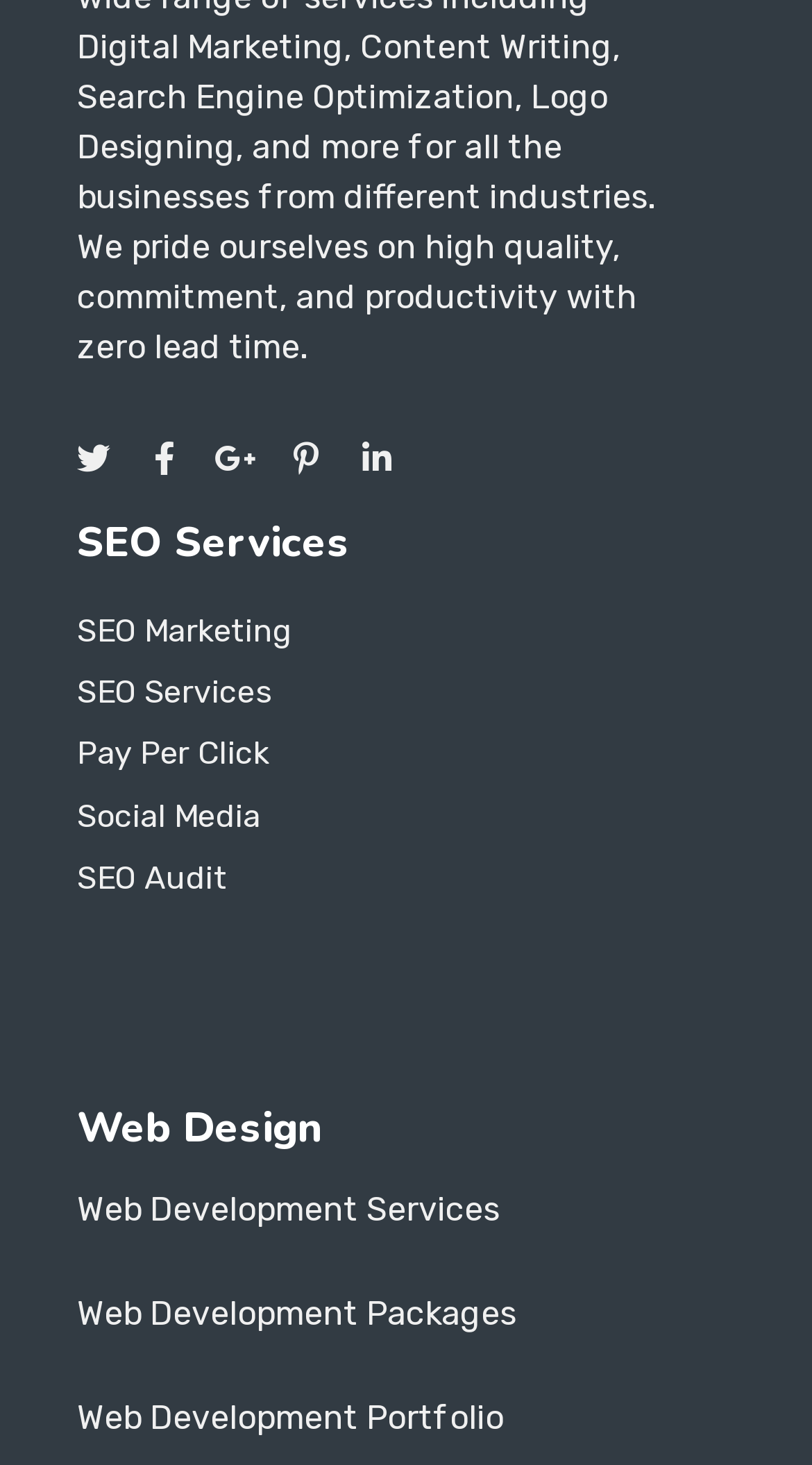What is the last service listed under SEO Services?
Please answer the question with a single word or phrase, referencing the image.

SEO Audit